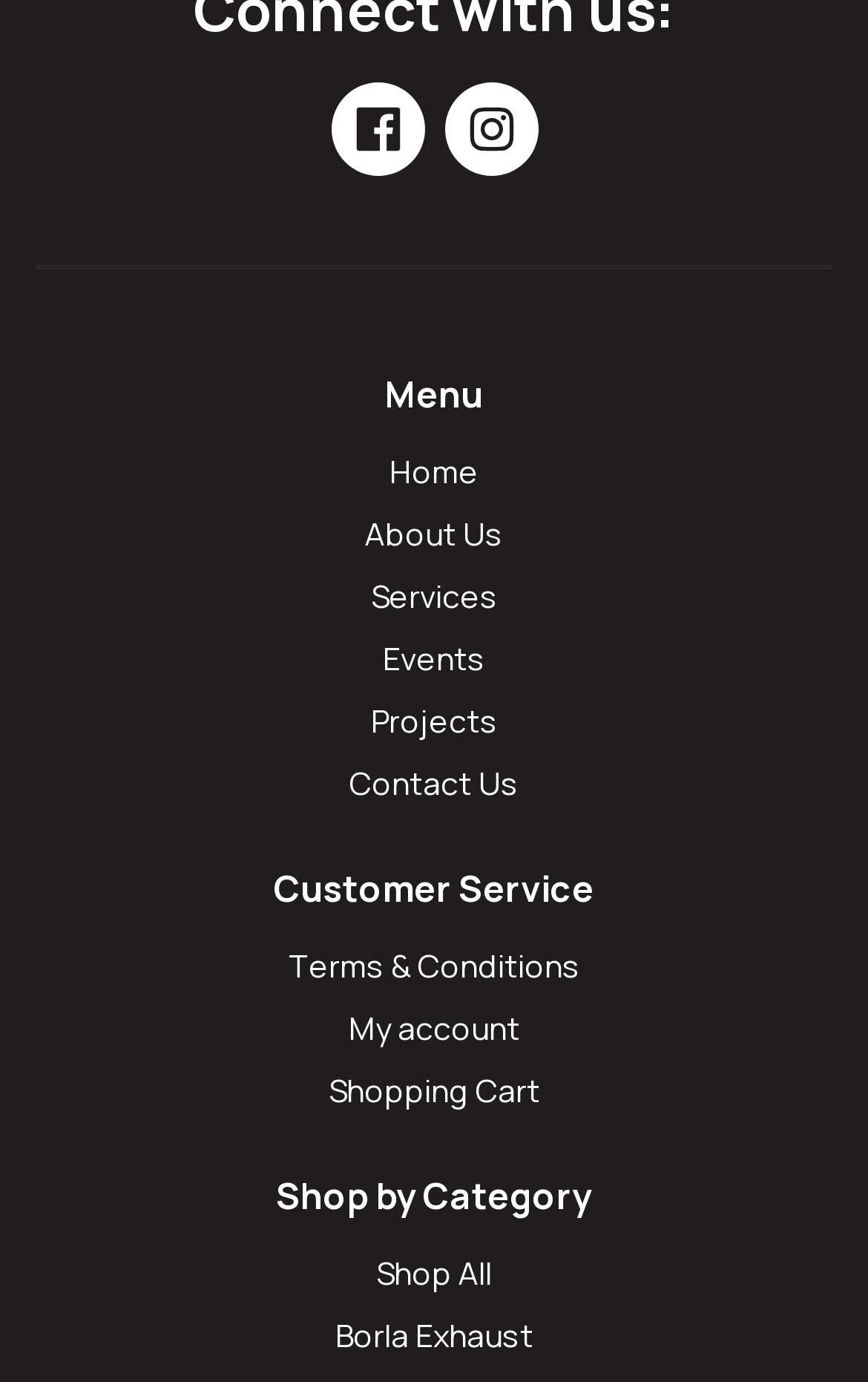How many social media links are available?
Use the information from the image to give a detailed answer to the question.

I counted the number of social media links at the top of the webpage, which are 'facebook' and 'instagram', so there are 2 social media links available.